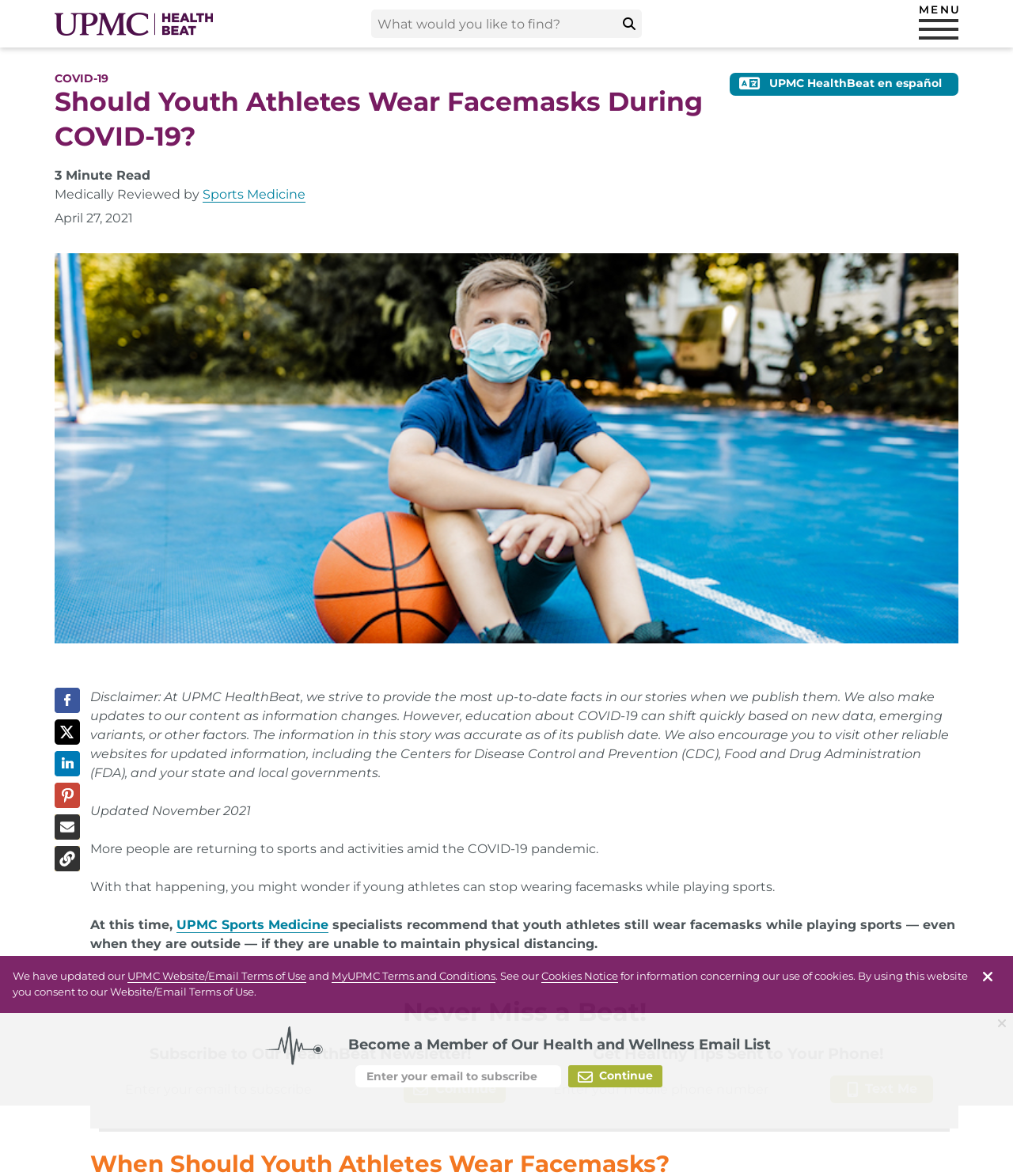From the element description: "title="Share on X (formerly Twitter)"", extract the bounding box coordinates of the UI element. The coordinates should be expressed as four float numbers between 0 and 1, in the order [left, top, right, bottom].

[0.054, 0.611, 0.079, 0.633]